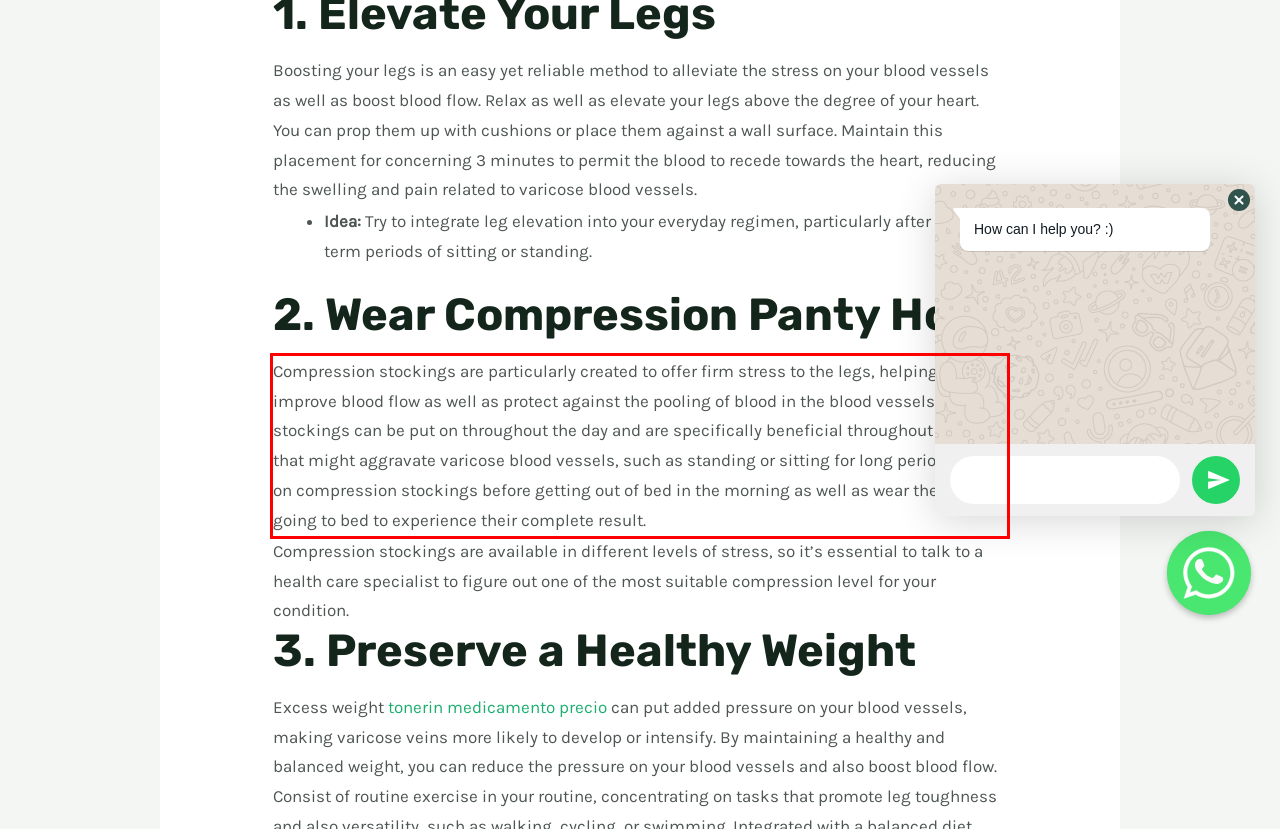Examine the screenshot of the webpage, locate the red bounding box, and generate the text contained within it.

Compression stockings are particularly created to offer firm stress to the legs, helping to improve blood flow as well as protect against the pooling of blood in the blood vessels. These stockings can be put on throughout the day and are specifically beneficial throughout tasks that might aggravate varicose blood vessels, such as standing or sitting for long periods. Place on compression stockings before getting out of bed in the morning as well as wear them till going to bed to experience their complete result.